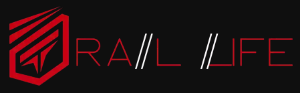Provide a brief response to the question below using one word or phrase:
What shape is the emblem in the logo?

Shield